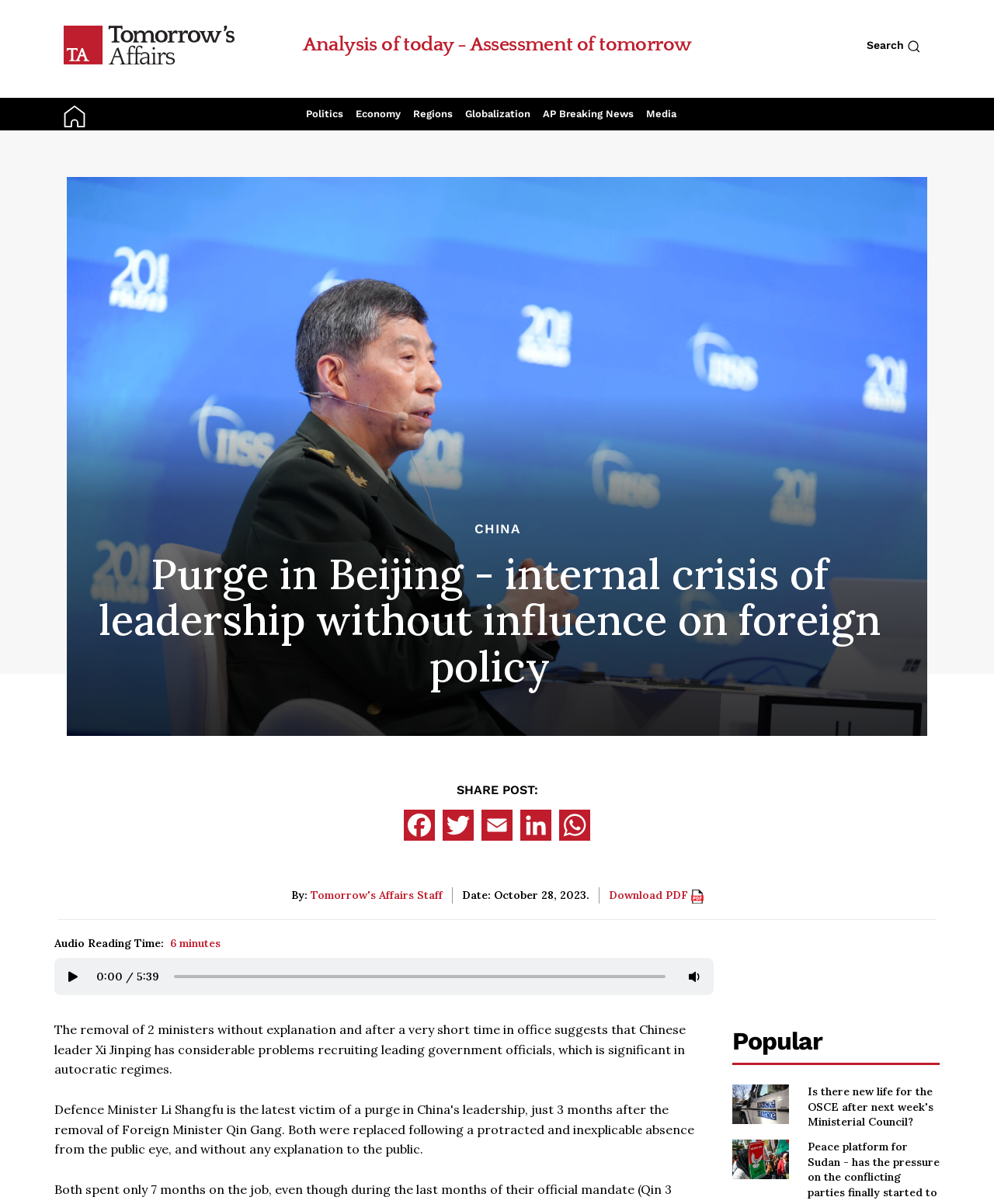Identify the bounding box coordinates of the clickable region necessary to fulfill the following instruction: "Download PDF". The bounding box coordinates should be four float numbers between 0 and 1, i.e., [left, top, right, bottom].

[0.612, 0.738, 0.707, 0.749]